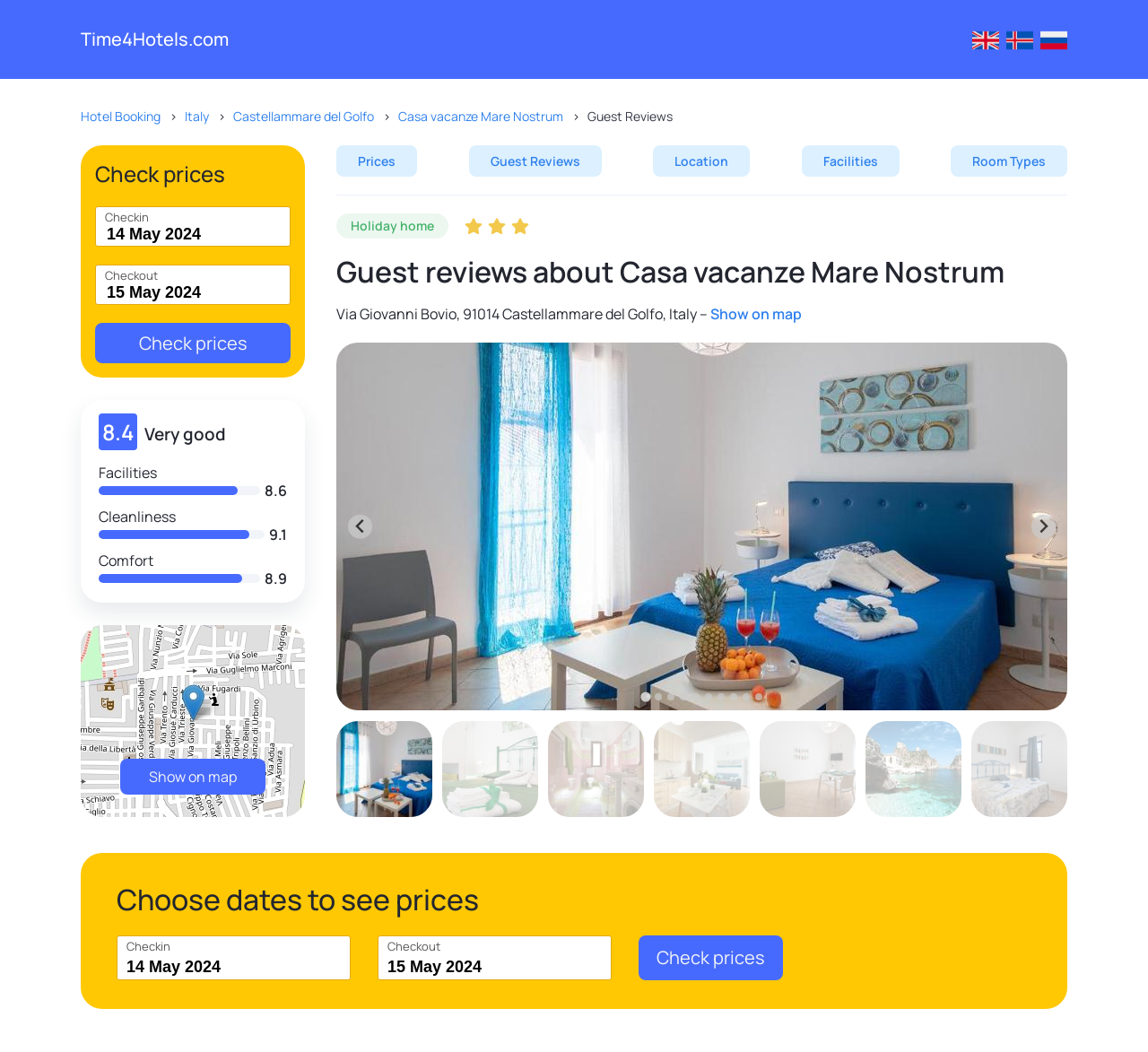Please predict the bounding box coordinates of the element's region where a click is necessary to complete the following instruction: "Select English language". The coordinates should be represented by four float numbers between 0 and 1, i.e., [left, top, right, bottom].

[0.843, 0.037, 0.87, 0.055]